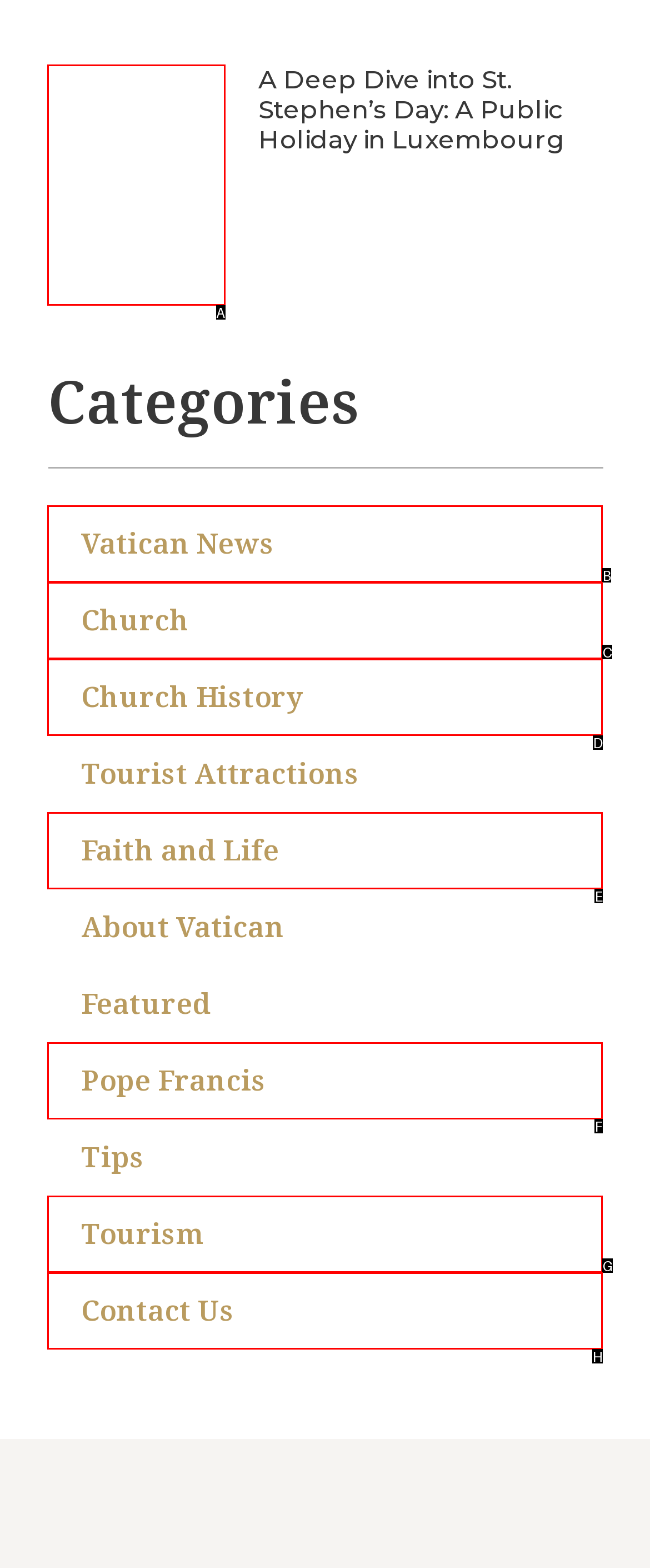Select the option that corresponds to the description: Faith and Life
Respond with the letter of the matching choice from the options provided.

E